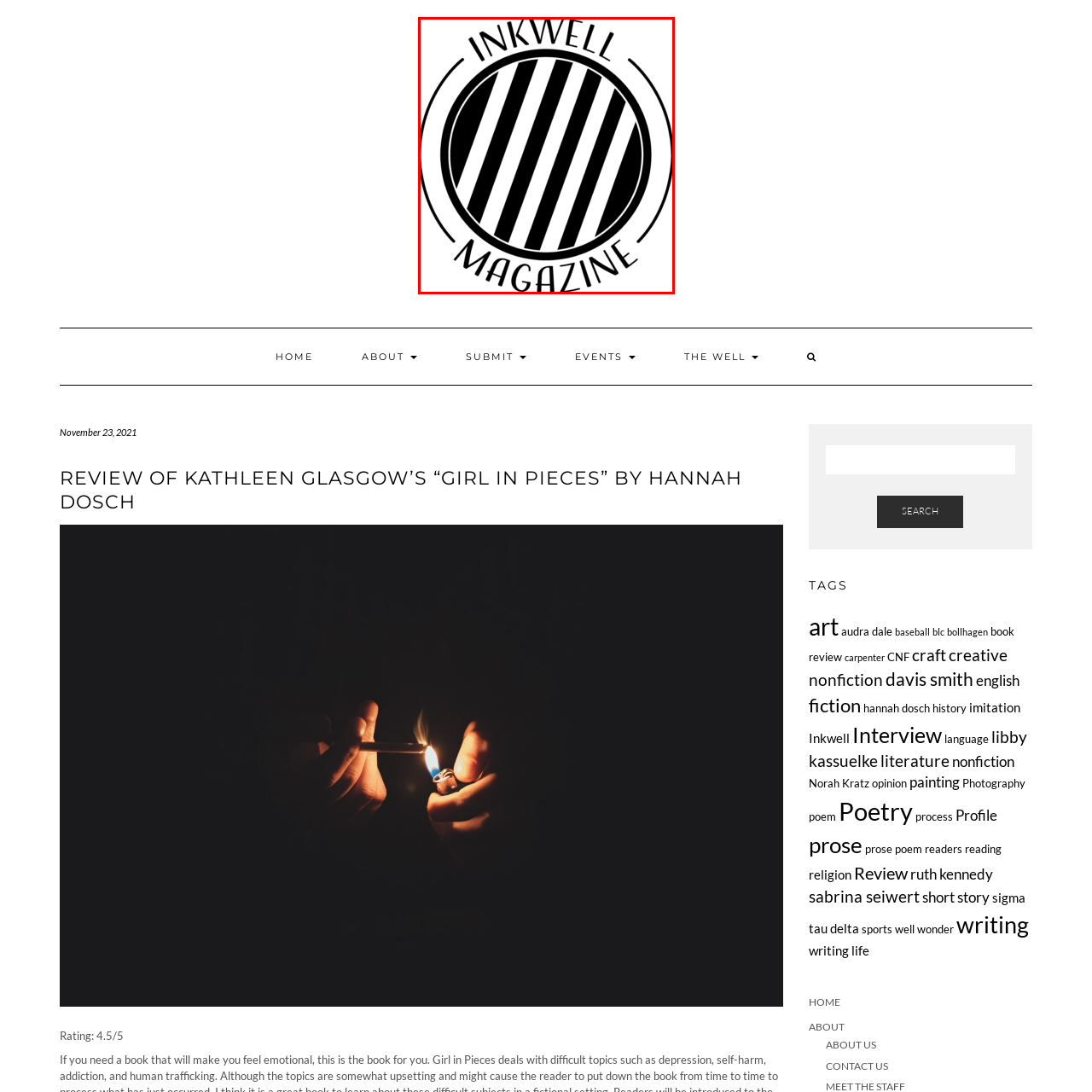Analyze and describe the image content within the red perimeter in detail.

The image features the logo of "Inkwell Magazine," prominently displaying a circular design with bold black and white stripes radiating within the circle. The words "INKWELL" and "MAGAZINE" are artistically inscribed around the perimeter of the circle, showcasing a modern and artistic aesthetic, which aligns with the magazine's focus on creative writing and literary reviews. This logo serves as a visual representation of the publication's identity and commitment to the literary arts.